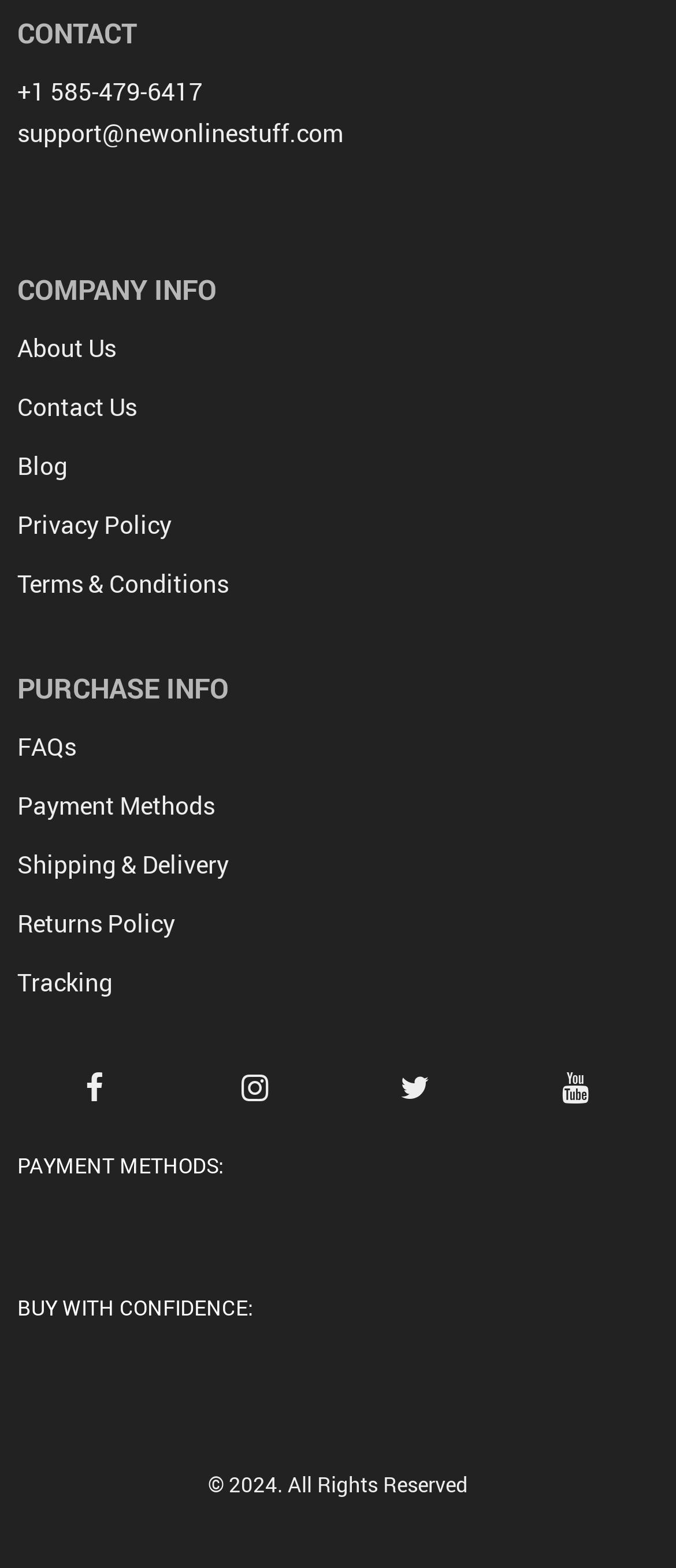Extract the bounding box coordinates for the UI element described by the text: "FAQs". The coordinates should be in the form of [left, top, right, bottom] with values between 0 and 1.

[0.026, 0.466, 0.113, 0.488]